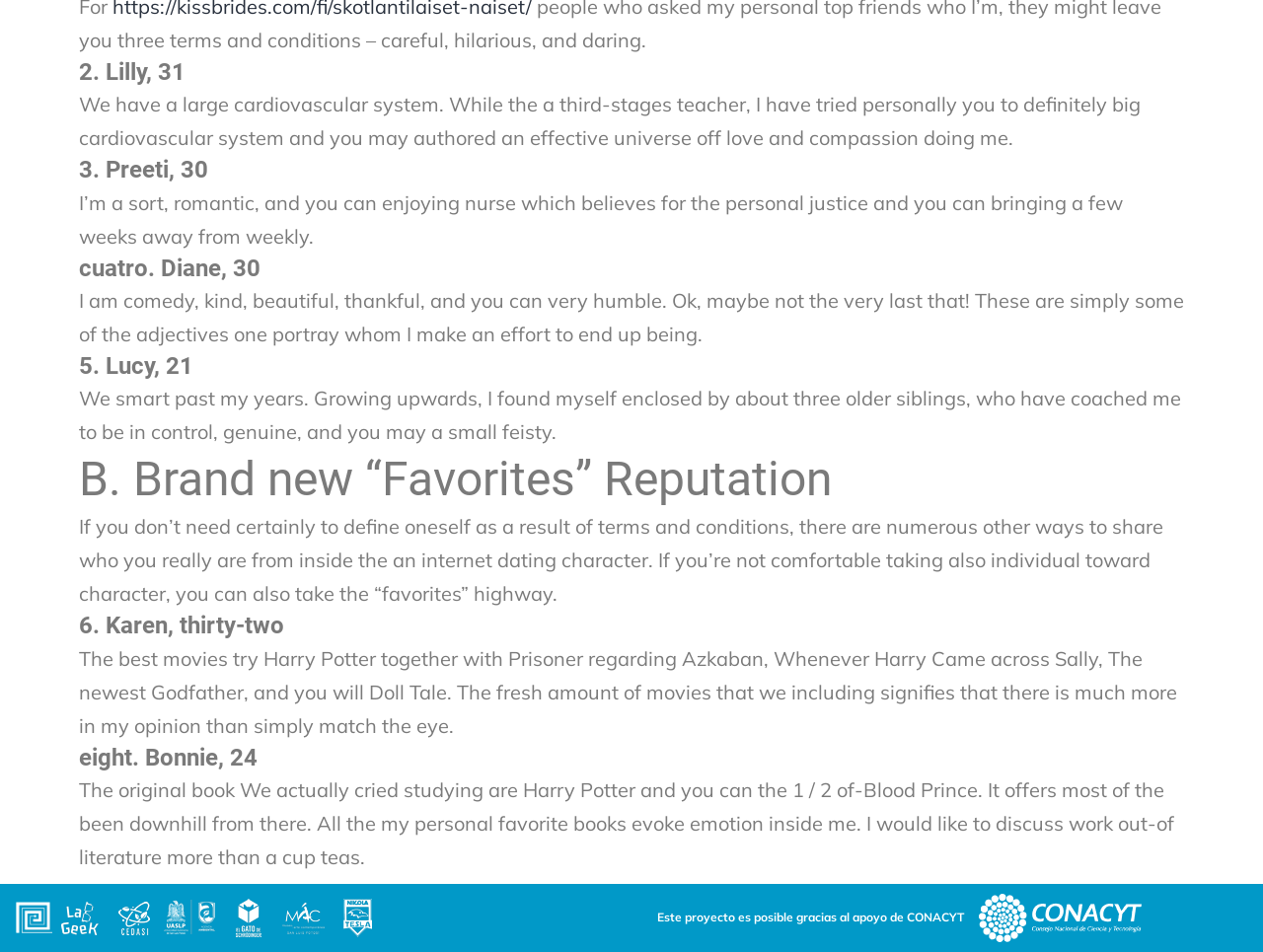Can you determine the bounding box coordinates of the area that needs to be clicked to fulfill the following instruction: "Read about Karen, thirty-two"?

[0.062, 0.642, 0.938, 0.674]